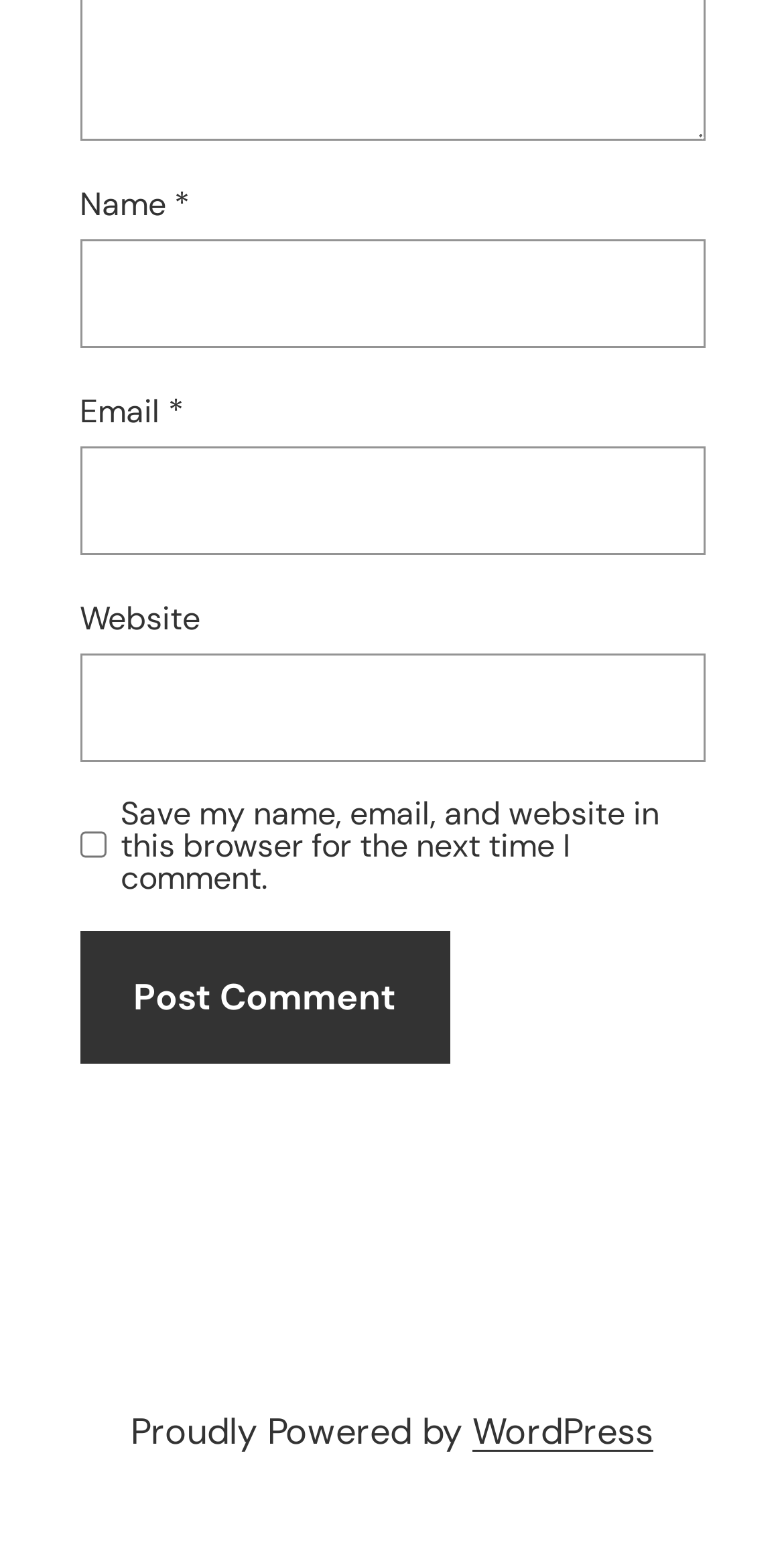Please find the bounding box for the UI element described by: "parent_node: Name * name="author"".

[0.101, 0.154, 0.899, 0.224]